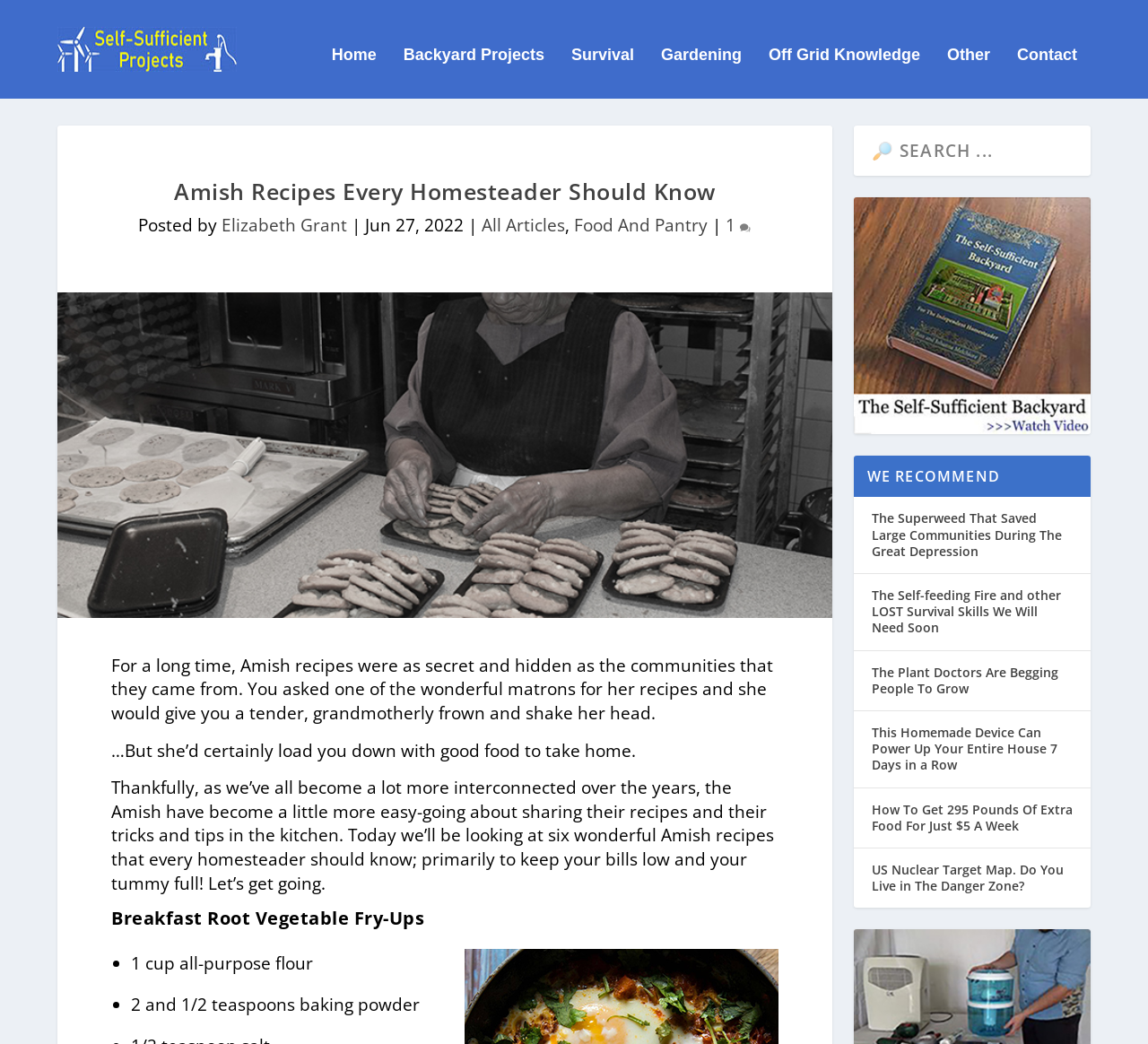How many links are in the top navigation menu?
Could you please answer the question thoroughly and with as much detail as possible?

The top navigation menu has links to 'Home', 'Backyard Projects', 'Survival', 'Gardening', 'Off Grid Knowledge', 'Other', and 'Contact', which totals 7 links.